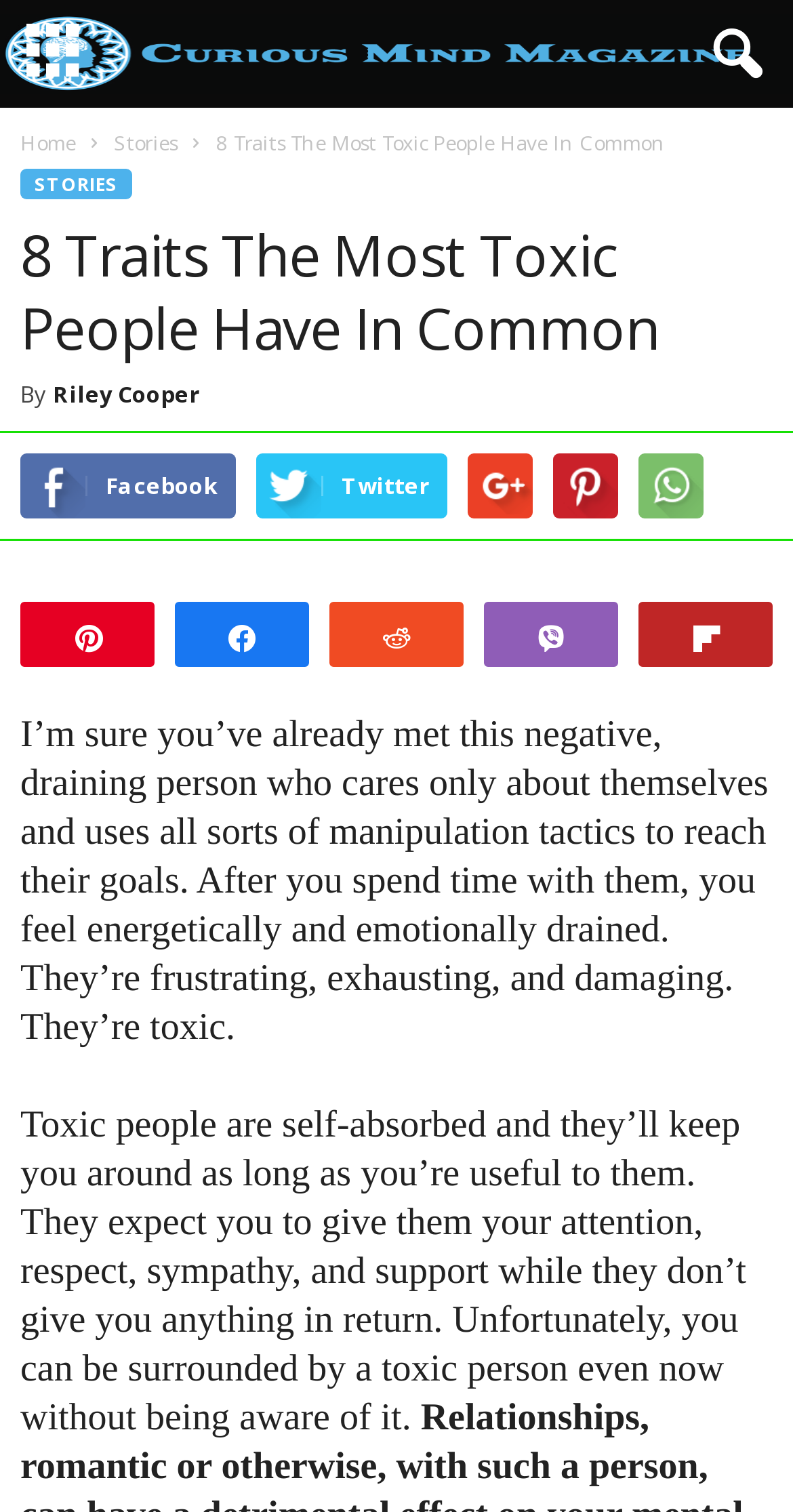Can you provide the bounding box coordinates for the element that should be clicked to implement the instruction: "Pin the article"?

[0.028, 0.399, 0.192, 0.44]